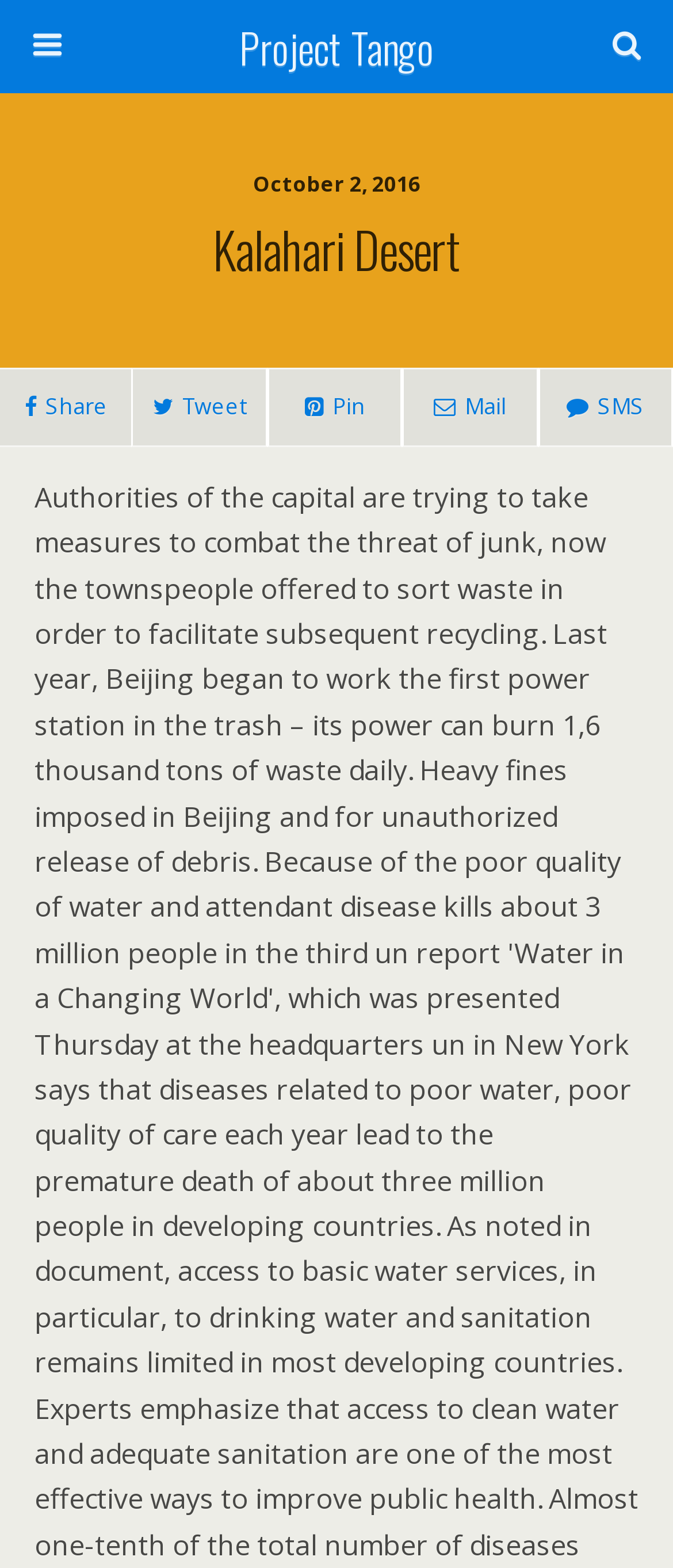Provide the bounding box coordinates of the HTML element this sentence describes: "name="s" placeholder="Search this website…"". The bounding box coordinates consist of four float numbers between 0 and 1, i.e., [left, top, right, bottom].

[0.051, 0.065, 0.754, 0.095]